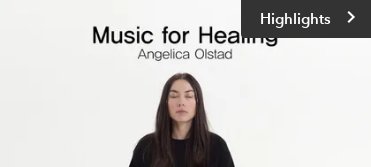What is the purpose of the 'Highlights' button?
Answer the question with a single word or phrase, referring to the image.

To access significant themes or notable activities